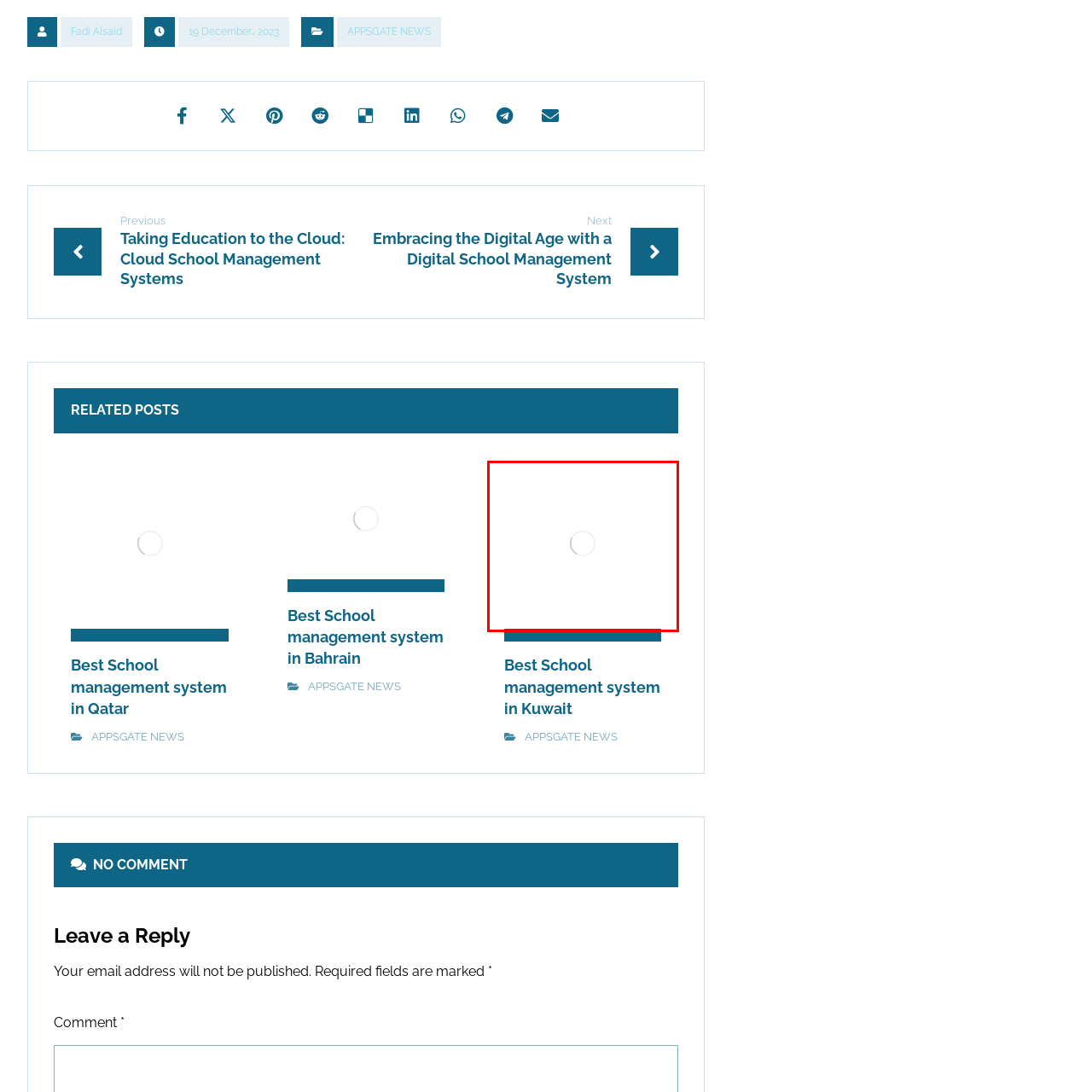Direct your attention to the segment of the image enclosed by the red boundary and answer the ensuing question in detail: What is the background of the image?

The background of the image is minimalistic, which means it is simple and uncluttered, allowing the focus to be on the loading indicator and enhancing the overall user experience.